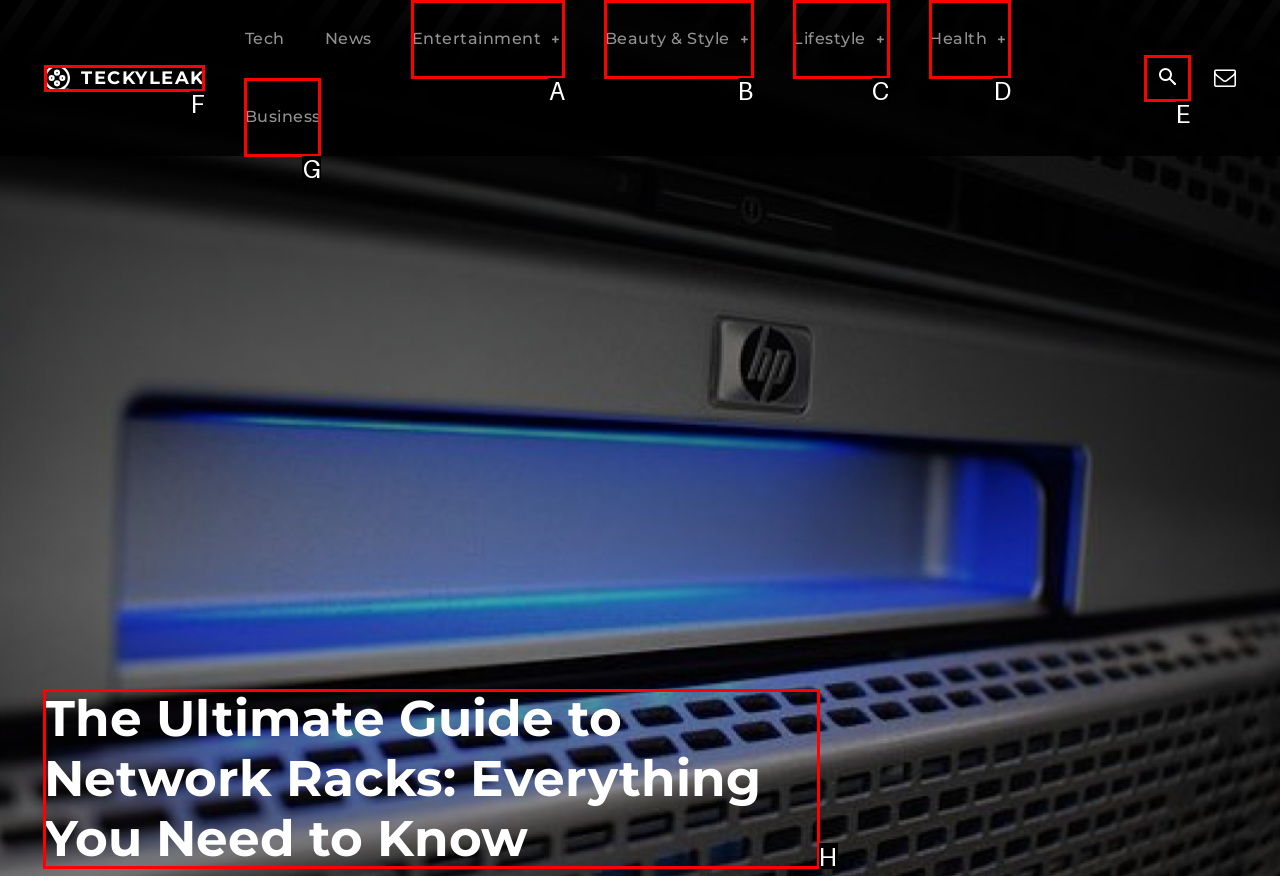Determine the letter of the UI element I should click on to complete the task: read the ultimate guide to network racks from the provided choices in the screenshot.

H